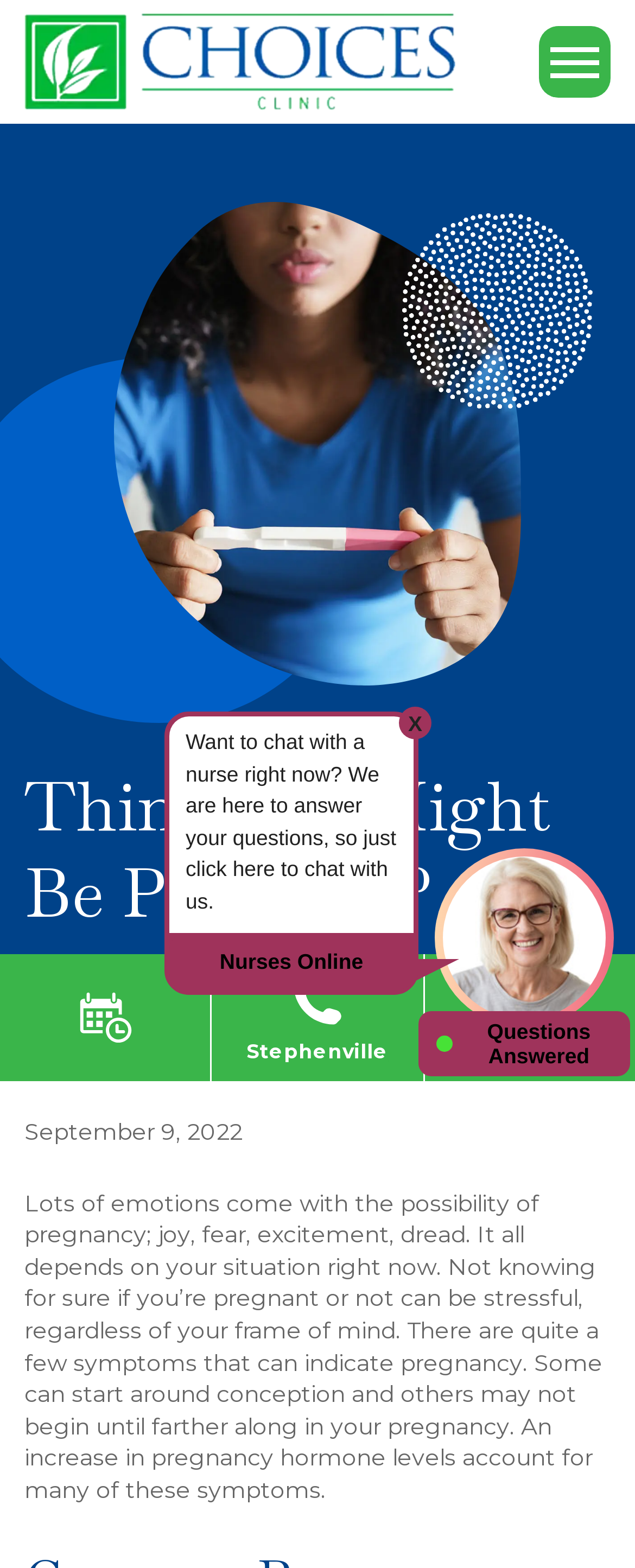What is the main topic of the webpage?
Refer to the image and provide a concise answer in one word or phrase.

Pregnancy